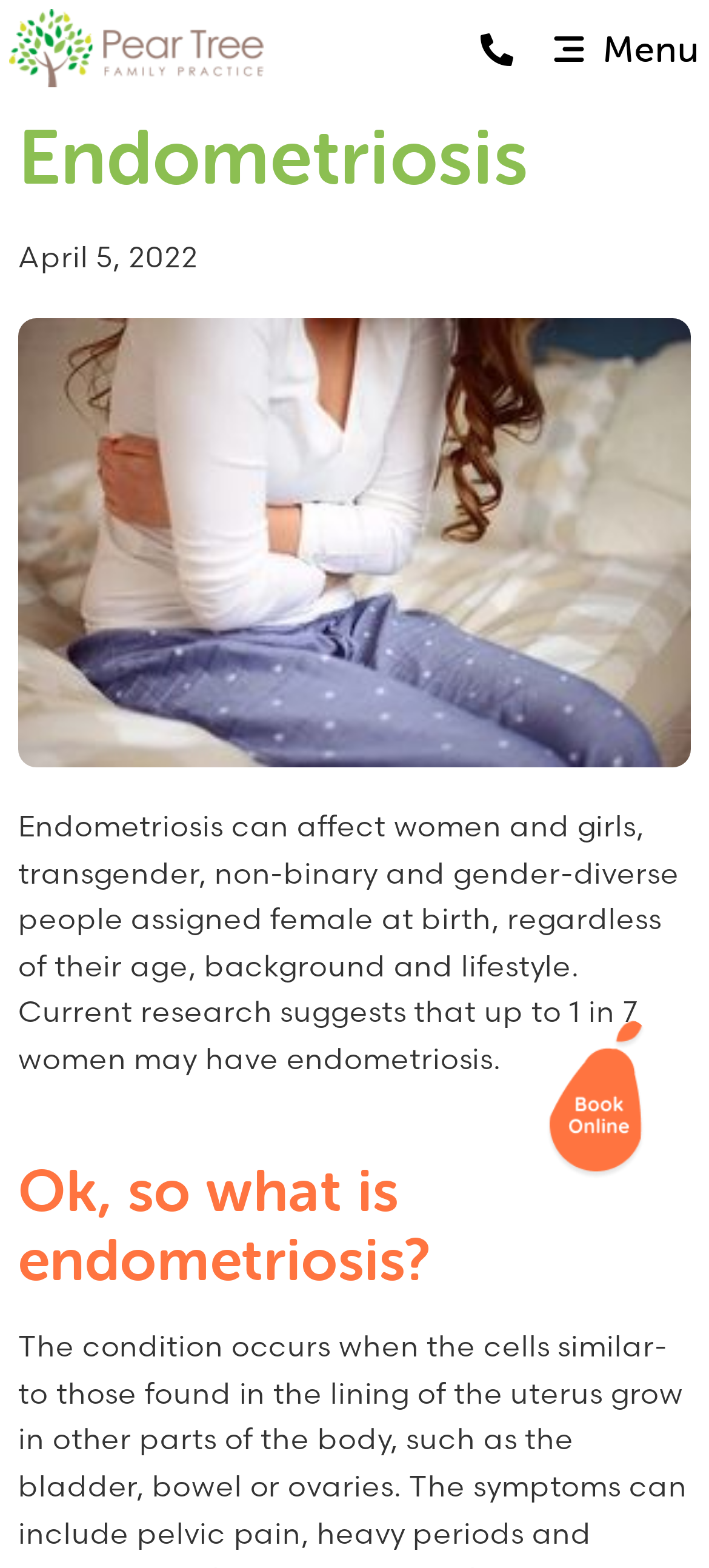Using the given element description, provide the bounding box coordinates (top-left x, top-left y, bottom-right x, bottom-right y) for the corresponding UI element in the screenshot: Menu

[0.748, 0.015, 0.987, 0.047]